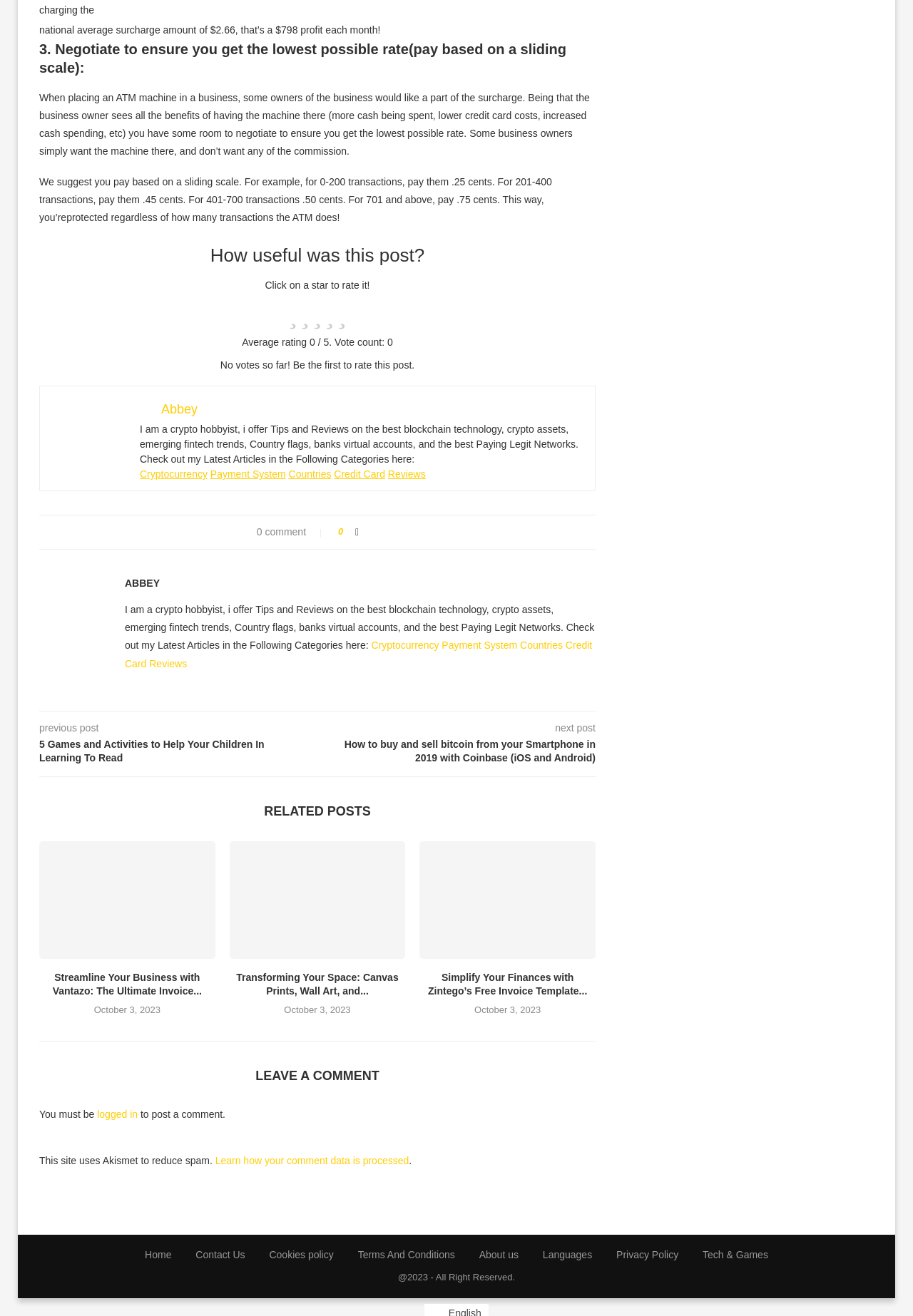Give a one-word or one-phrase response to the question:
What is the purpose of the rating system?

To rate the post